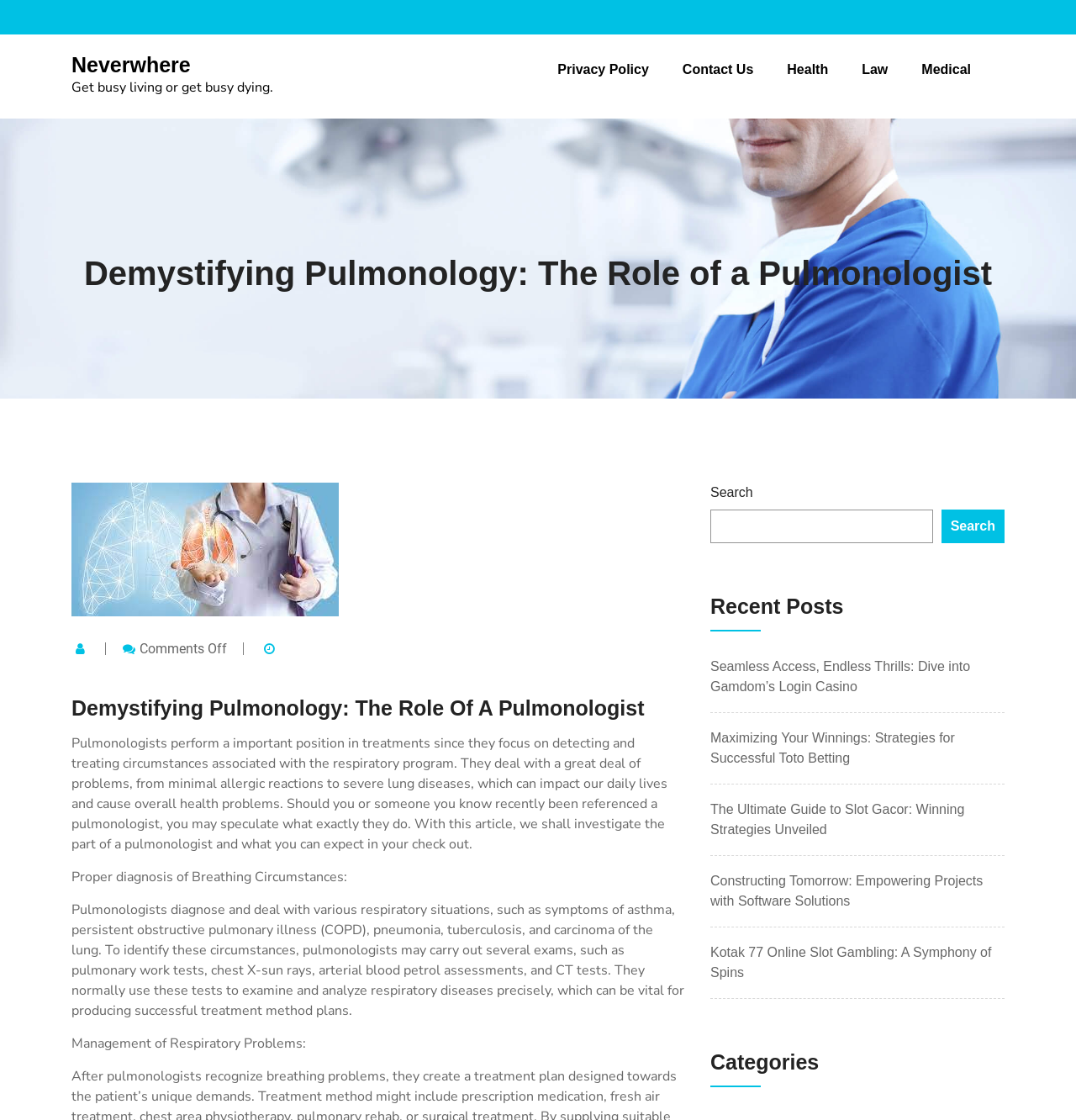Based on the element description: "Privacy Policy", identify the UI element and provide its bounding box coordinates. Use four float numbers between 0 and 1, [left, top, right, bottom].

[0.518, 0.038, 0.603, 0.086]